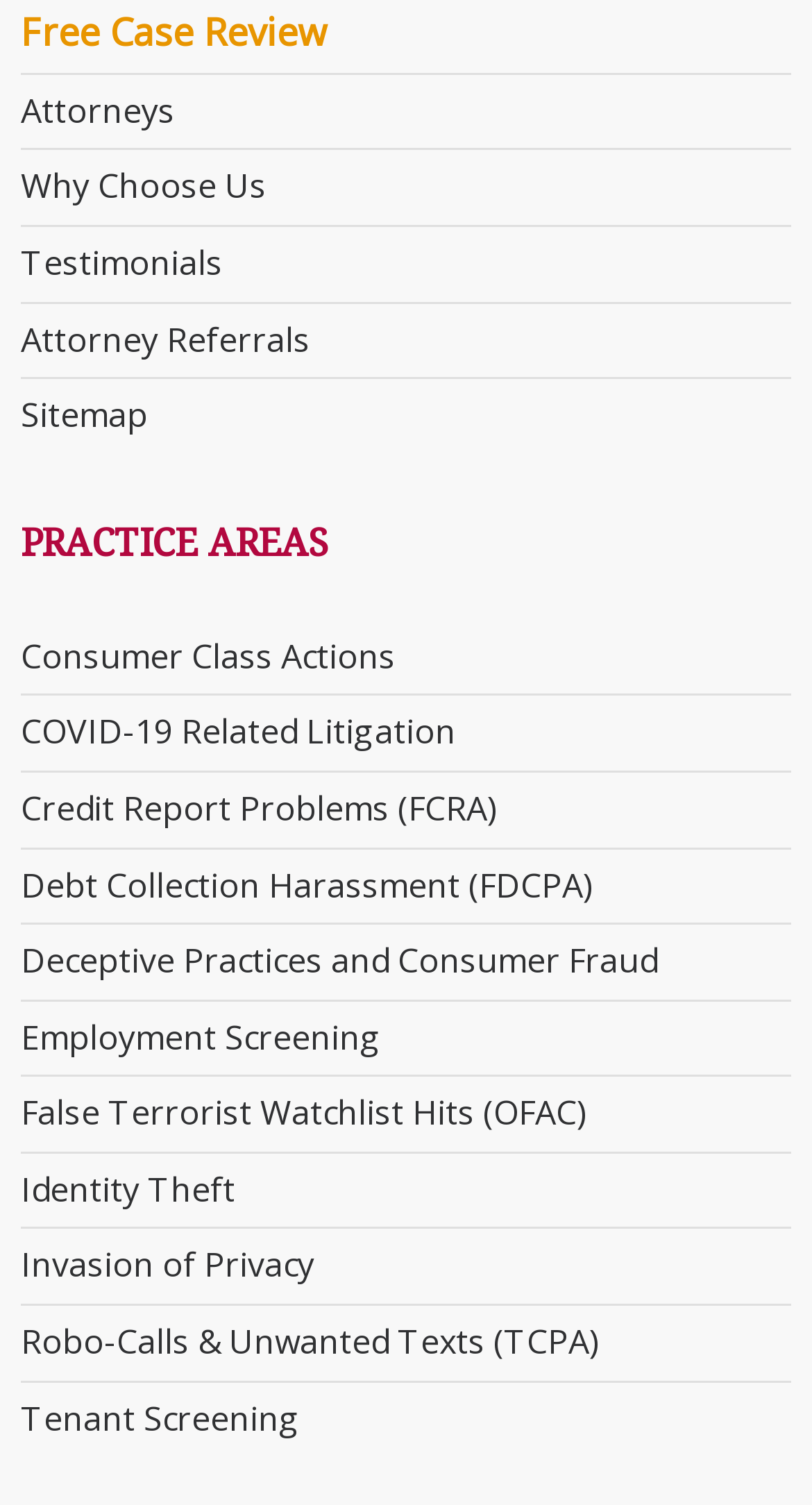Show the bounding box coordinates of the element that should be clicked to complete the task: "Read 'Testimonials'".

[0.026, 0.159, 0.274, 0.189]